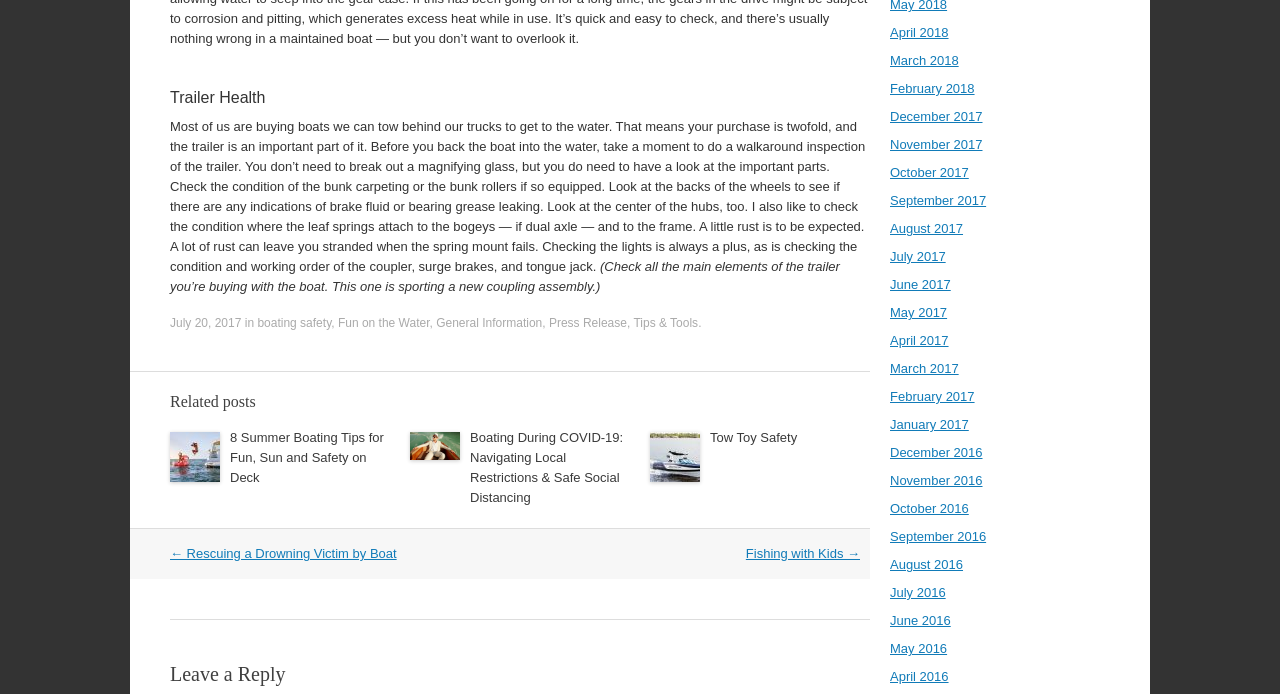Determine the bounding box coordinates for the region that must be clicked to execute the following instruction: "View the post about boating during COVID-19".

[0.367, 0.62, 0.487, 0.728]